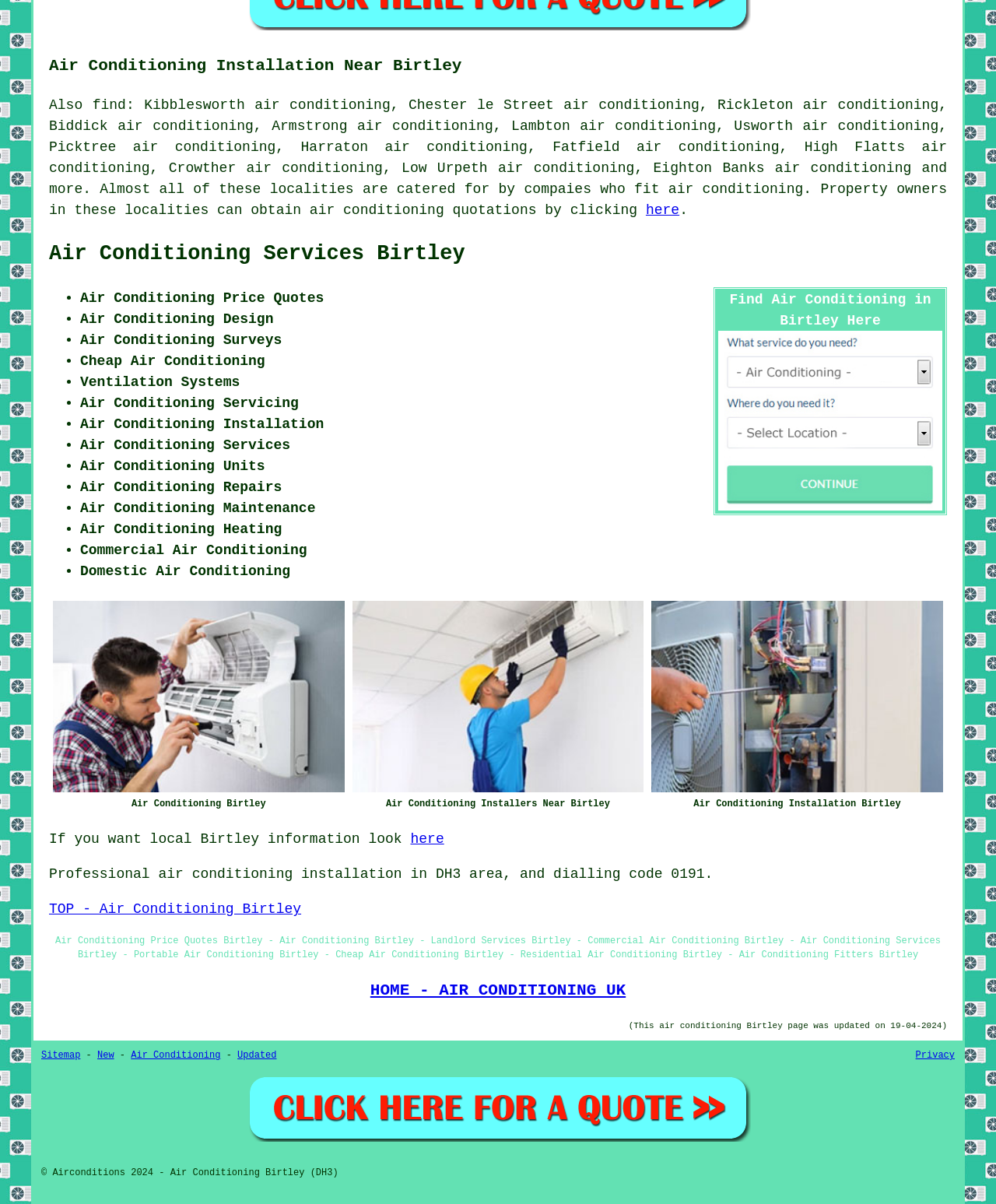Identify the bounding box coordinates of the region that should be clicked to execute the following instruction: "Go to the home page".

[0.372, 0.815, 0.628, 0.83]